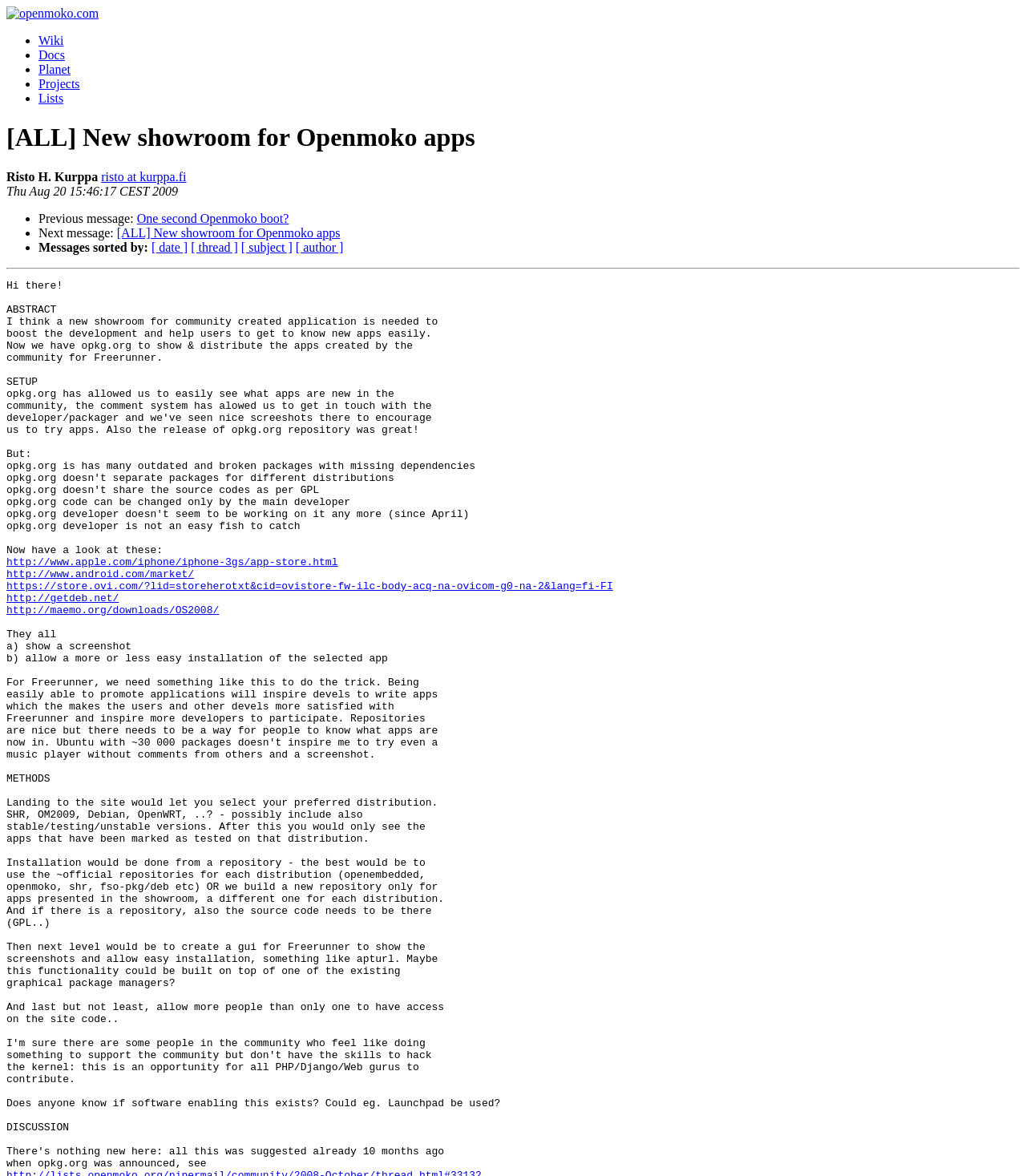Can you find the bounding box coordinates for the element that needs to be clicked to execute this instruction: "sort messages by date"? The coordinates should be given as four float numbers between 0 and 1, i.e., [left, top, right, bottom].

[0.148, 0.204, 0.183, 0.216]